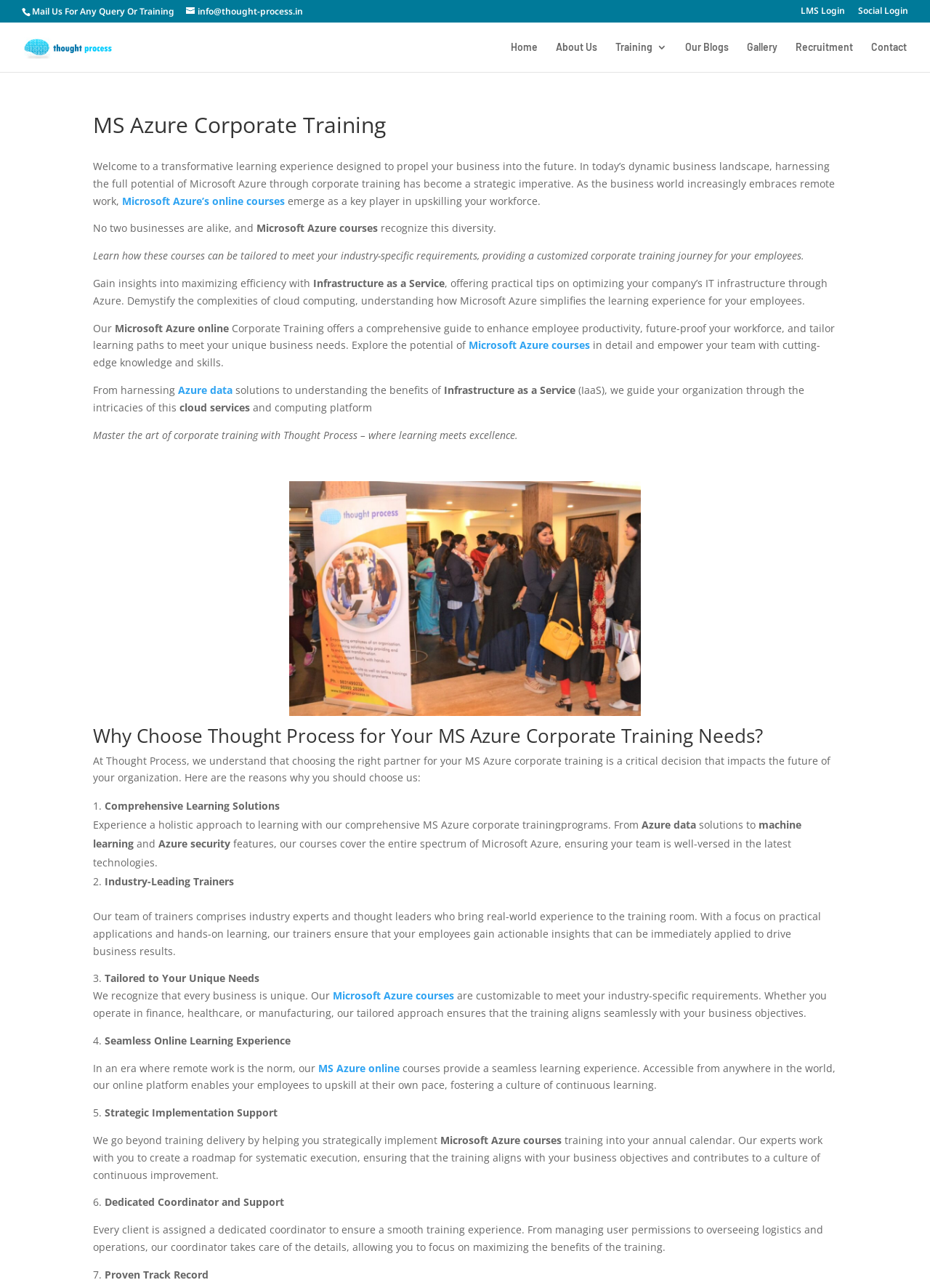Please find the bounding box coordinates of the section that needs to be clicked to achieve this instruction: "visit Contact Us".

None